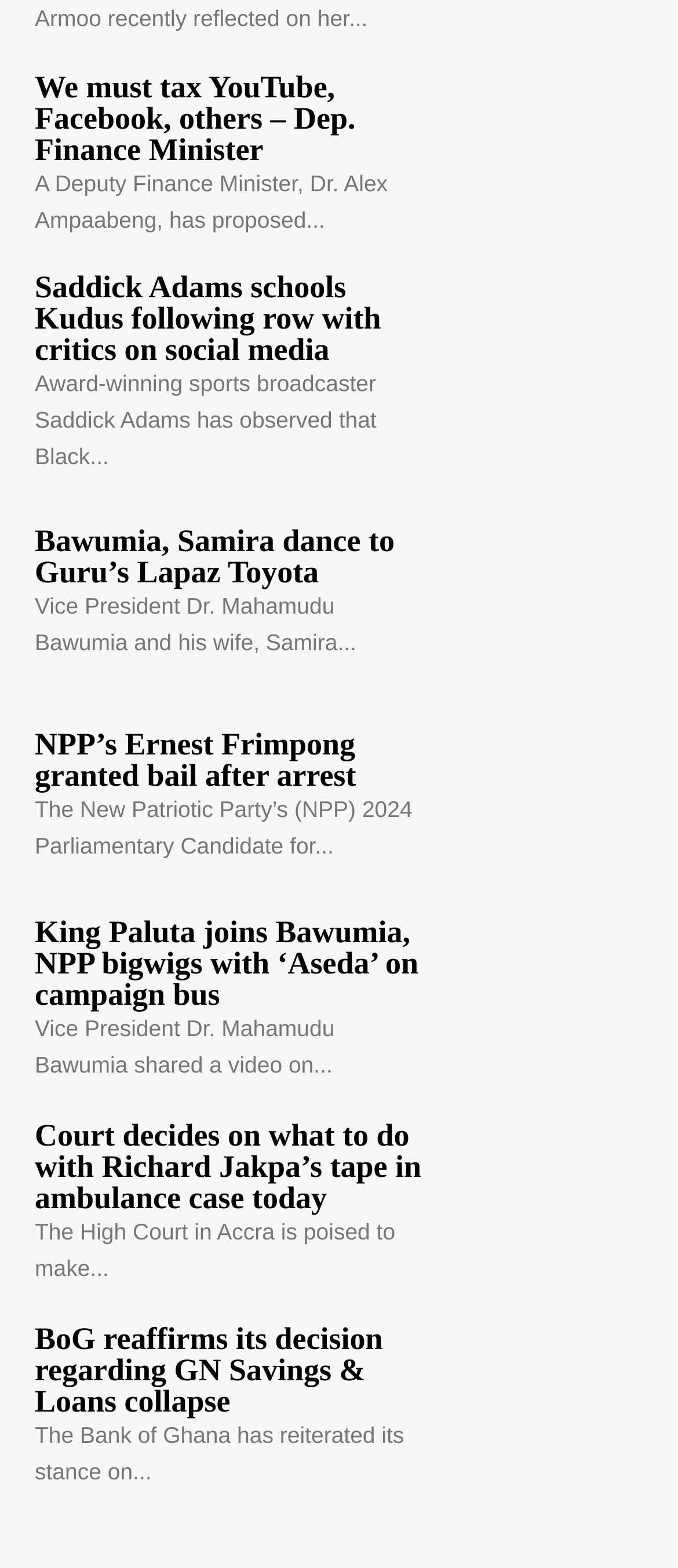Please identify the bounding box coordinates of the region to click in order to complete the task: "Get information about NPP’s Ernest Frimpong". The coordinates must be four float numbers between 0 and 1, specified as [left, top, right, bottom].

[0.679, 0.446, 0.949, 0.562]